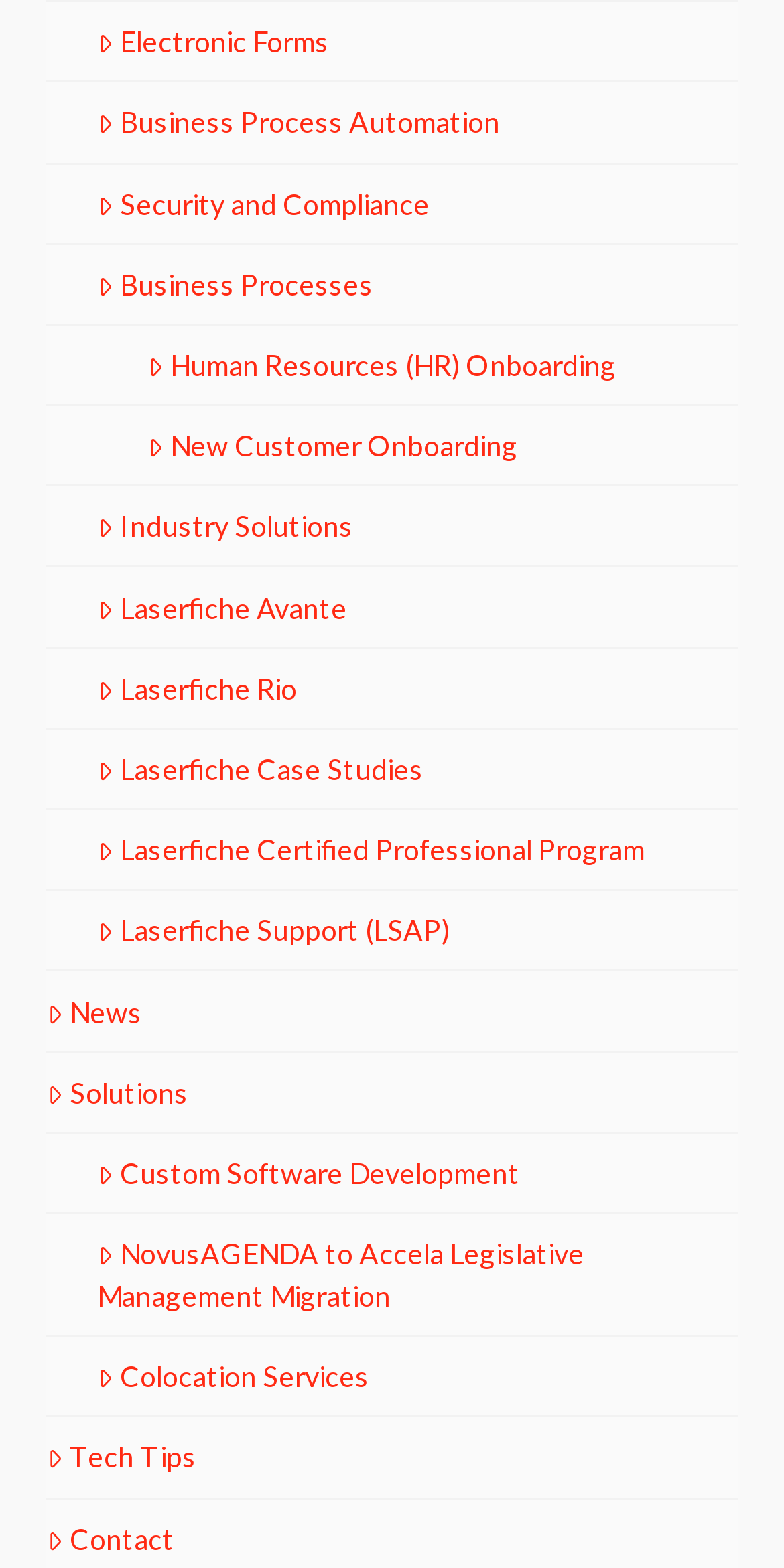Can you find the bounding box coordinates of the area I should click to execute the following instruction: "Contact us"?

[0.06, 0.967, 0.222, 0.994]